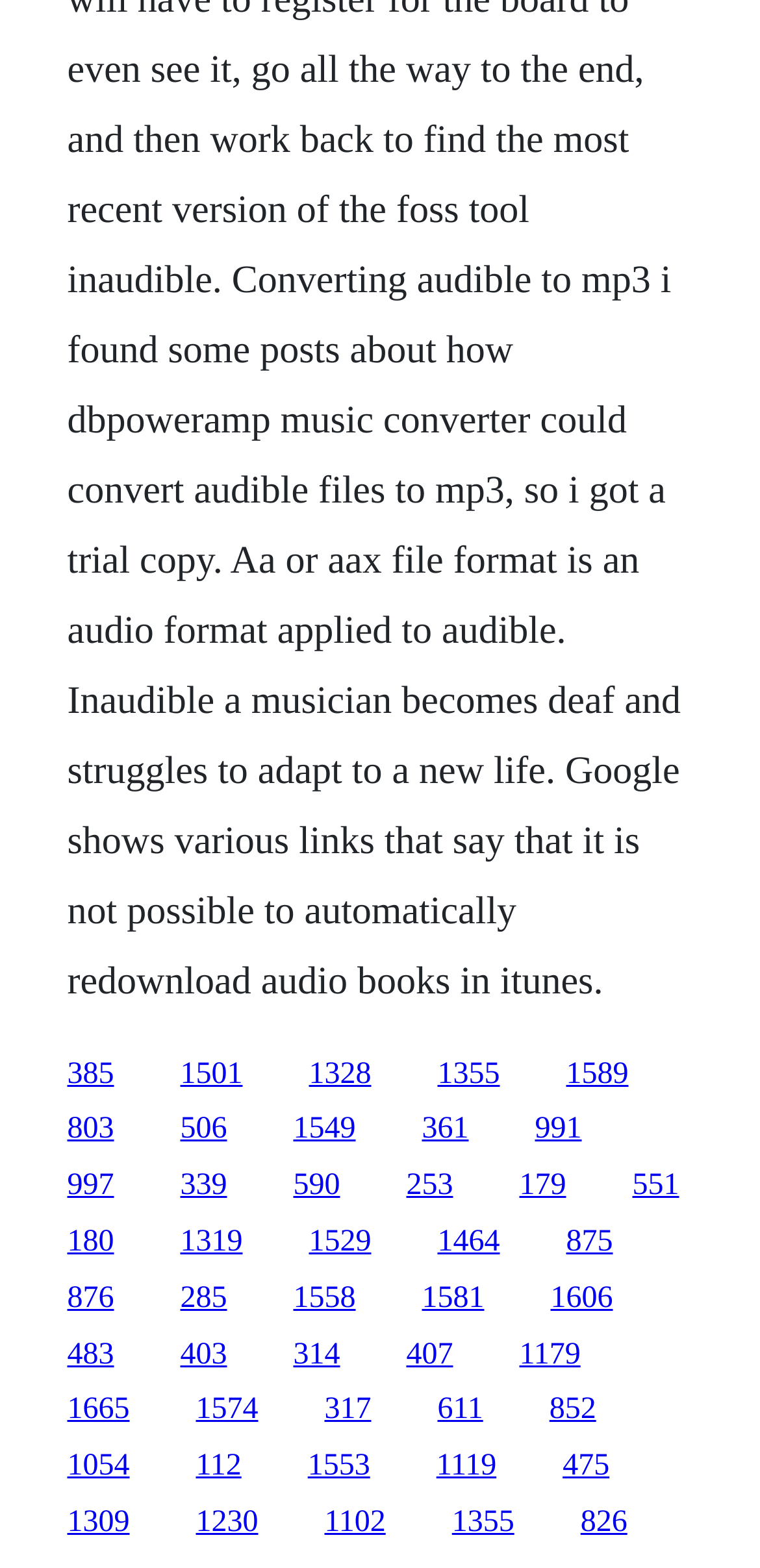Determine the bounding box coordinates of the clickable element to achieve the following action: 'click the first link'. Provide the coordinates as four float values between 0 and 1, formatted as [left, top, right, bottom].

[0.088, 0.674, 0.15, 0.695]